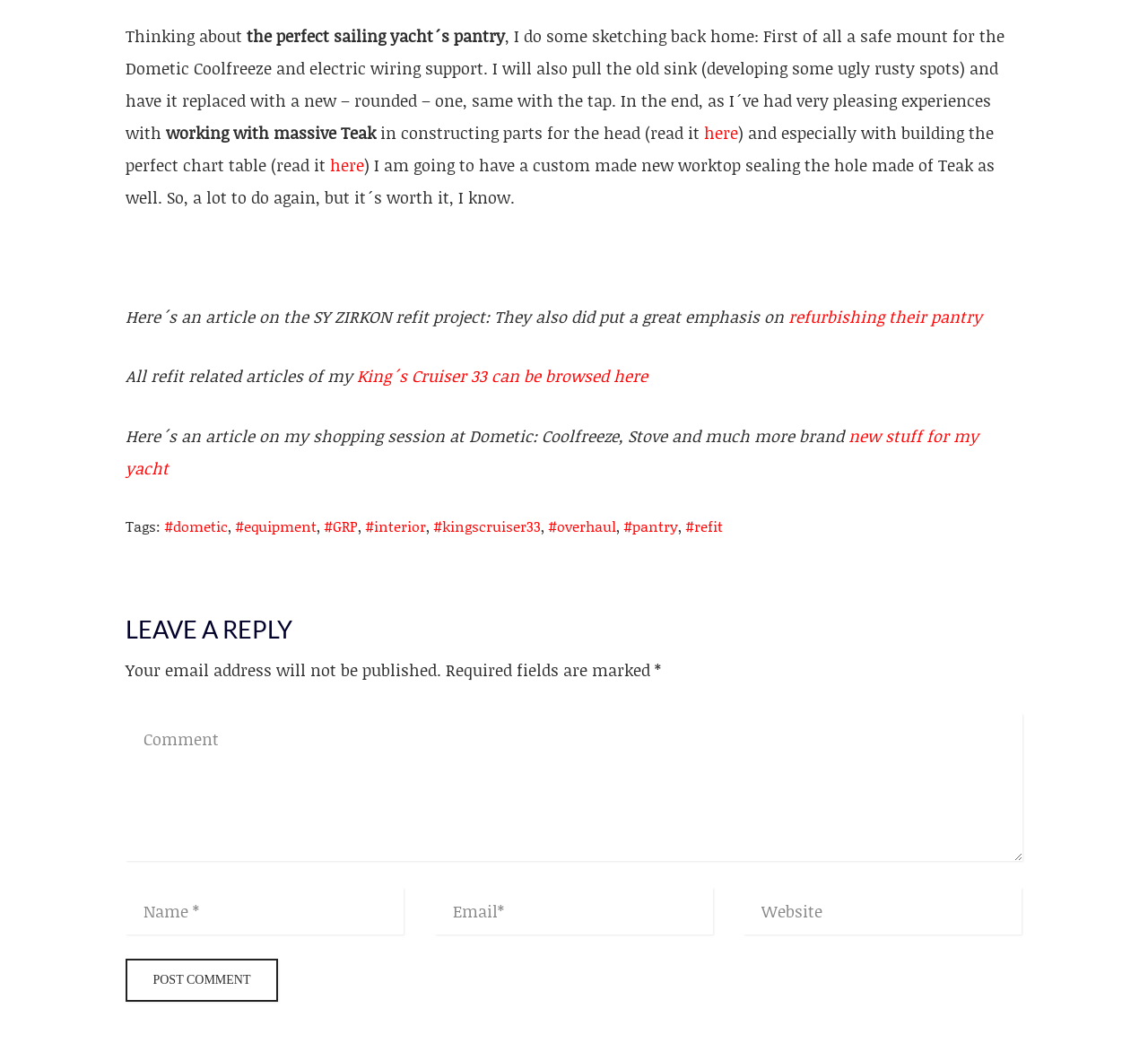What is the author's focus in the sailing yacht's pantry?
Analyze the screenshot and provide a detailed answer to the question.

The author is focusing on refurbishing the sailing yacht's pantry, as mentioned in the text, where they discuss replacing the old sink and tap, and building a custom made new worktop.